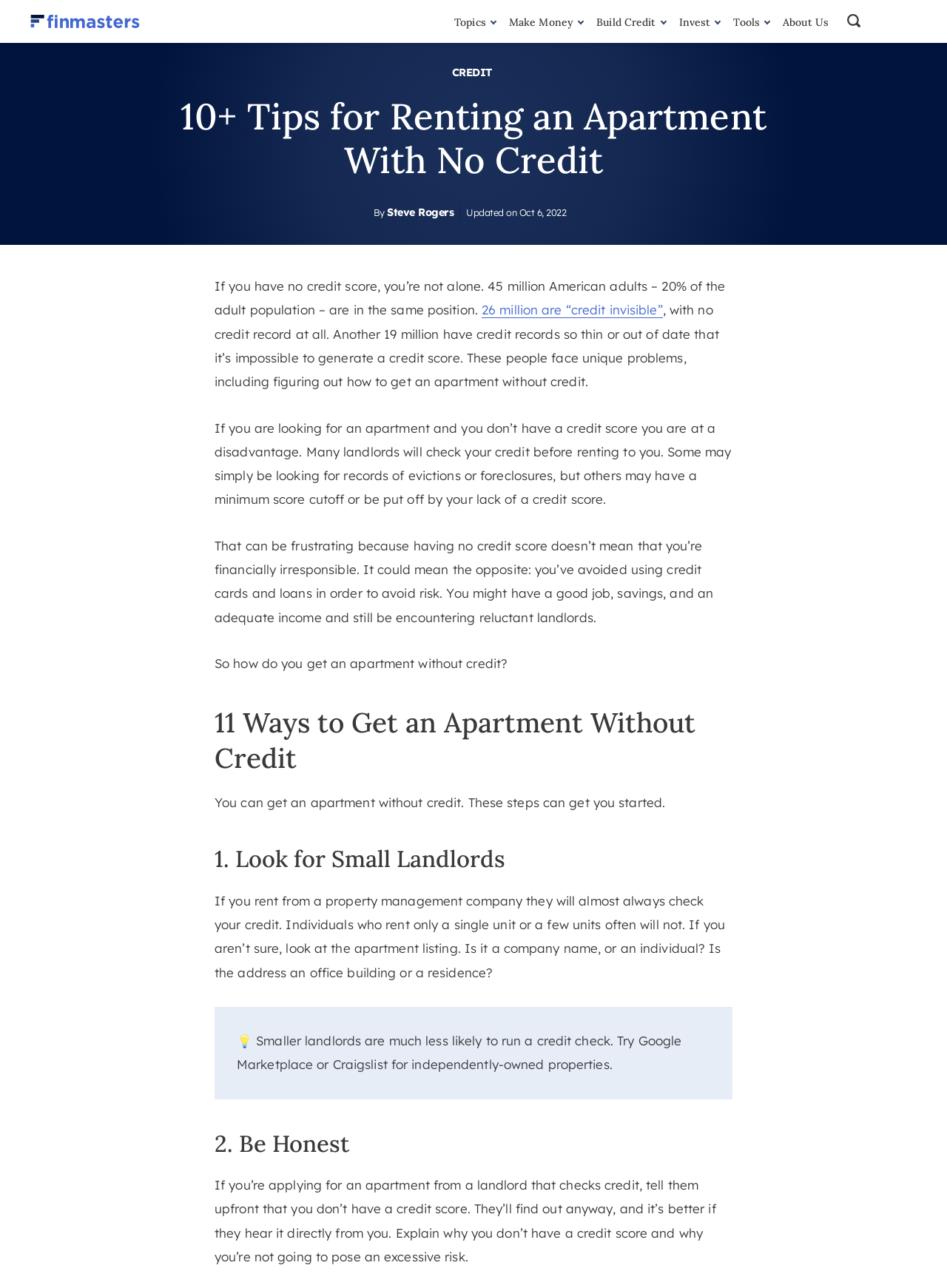Determine the bounding box coordinates of the UI element that matches the following description: "26 million are “credit invisible”". The coordinates should be four float numbers between 0 and 1 in the format [left, top, right, bottom].

[0.509, 0.235, 0.7, 0.247]